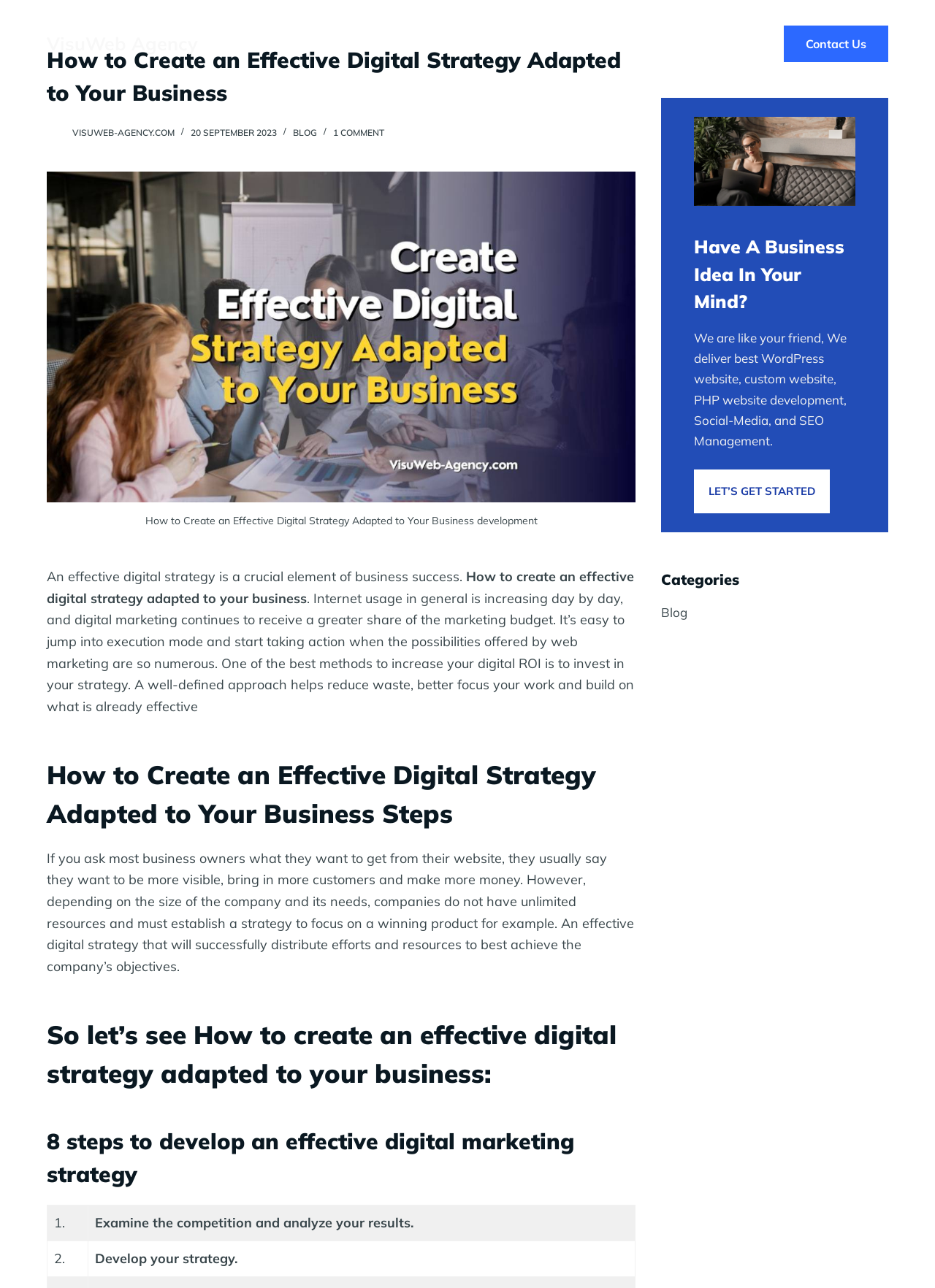Explain in detail what you observe on this webpage.

This webpage is about creating an effective digital strategy for businesses. At the top, there is a navigation menu with four items: "HOME", "SERVICES", "ABOUT US", and "BLOG". Below the navigation menu, there is a header section with a title "How to Create an Effective Digital Strategy Adapted to Your Business" and a link to "visuweb-agency.com". 

To the right of the header section, there is a link to "Contact Us". Below the header section, there is a large image related to digital strategy development. 

The main content of the webpage is divided into several sections. The first section explains the importance of having an effective digital strategy, stating that it is crucial for business success. The second section is titled "How to Create an Effective Digital Strategy Adapted to Your Business Steps" and provides a detailed explanation of the steps involved in creating such a strategy. 

The third section is titled "8 steps to develop an effective digital marketing strategy" and lists eight steps, each with a brief description. The steps are presented in a table format with two columns. 

On the right side of the webpage, there is a section with a heading "Have A Business Idea In Your Mind?" and a brief description of the services offered by VisuWeb Agency, including WordPress website development, custom website development, PHP website development, social media, and SEO management. There is also a call-to-action button "LET’S GET STARTED". 

Finally, at the bottom of the webpage, there is a section with a heading "Categories" and a link to "Blog".